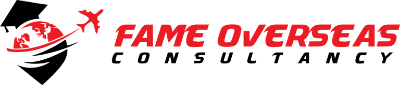Use a single word or phrase to respond to the question:
What color is the font of 'FAME OVERSEAS'?

Red